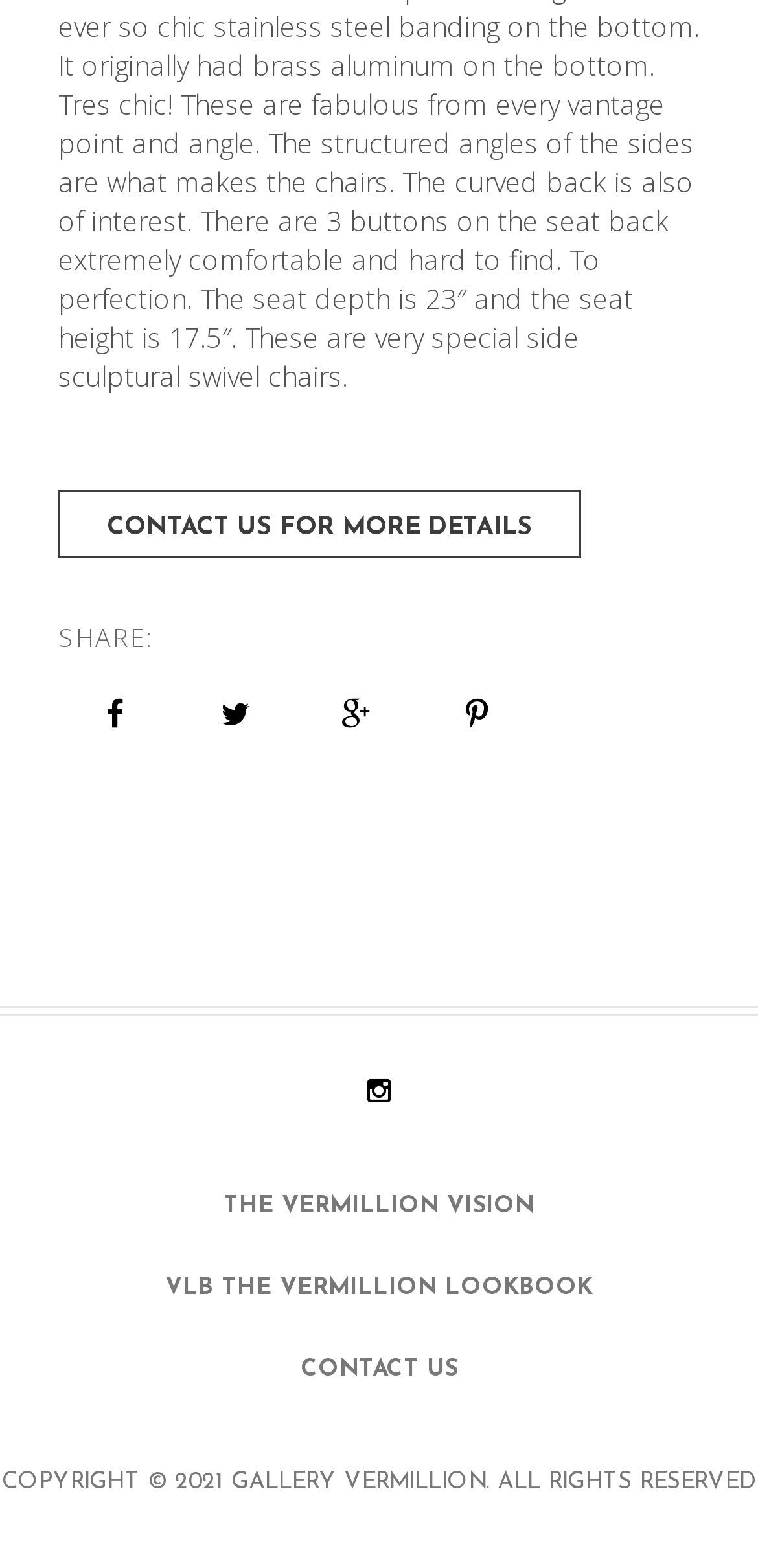Determine the bounding box coordinates of the UI element that matches the following description: "20210221 Weekly Report →". The coordinates should be four float numbers between 0 and 1 in the format [left, top, right, bottom].

None